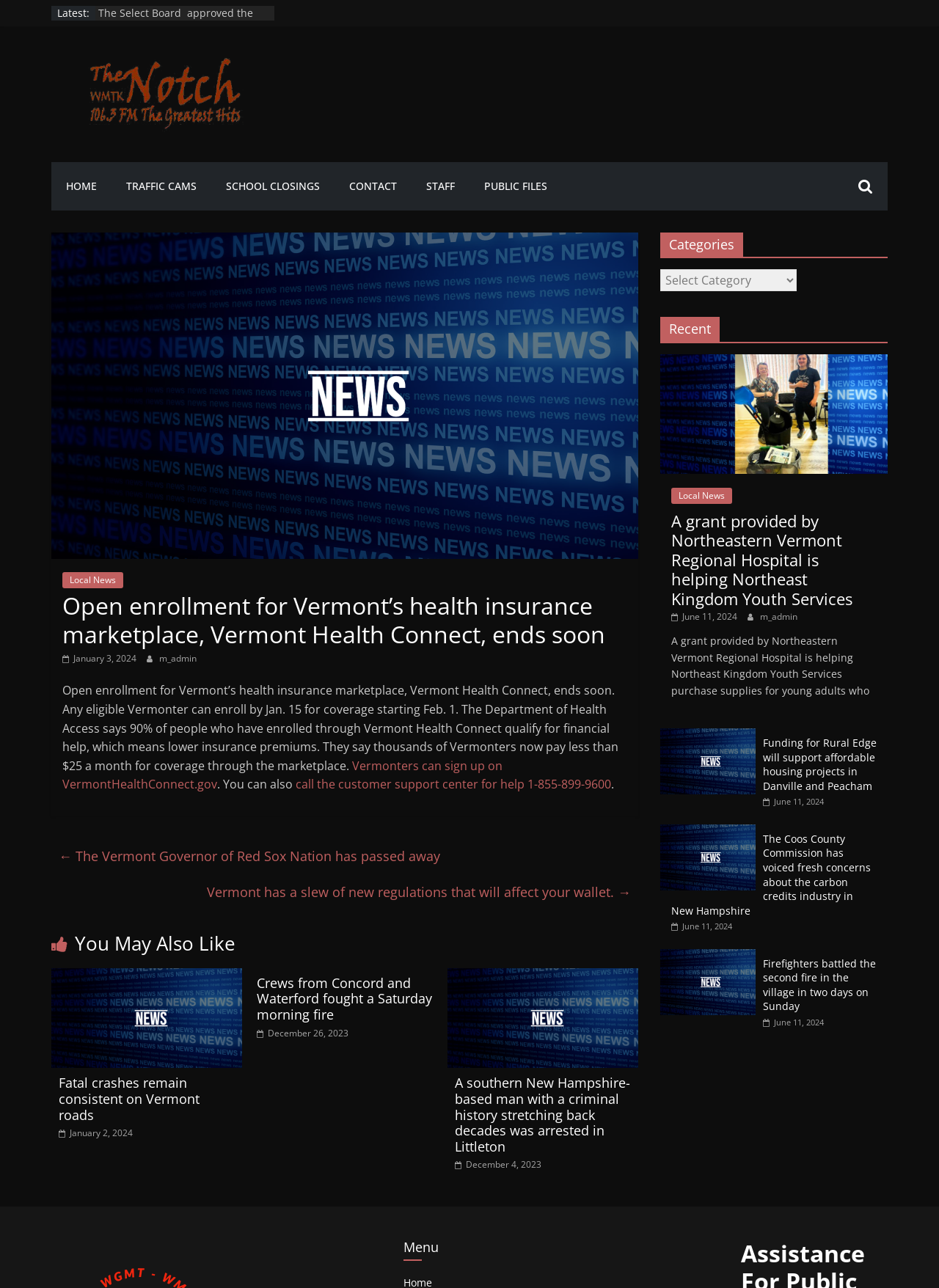Identify the bounding box coordinates of the element to click to follow this instruction: 'Check 'Local News''. Ensure the coordinates are four float values between 0 and 1, provided as [left, top, right, bottom].

[0.066, 0.444, 0.131, 0.457]